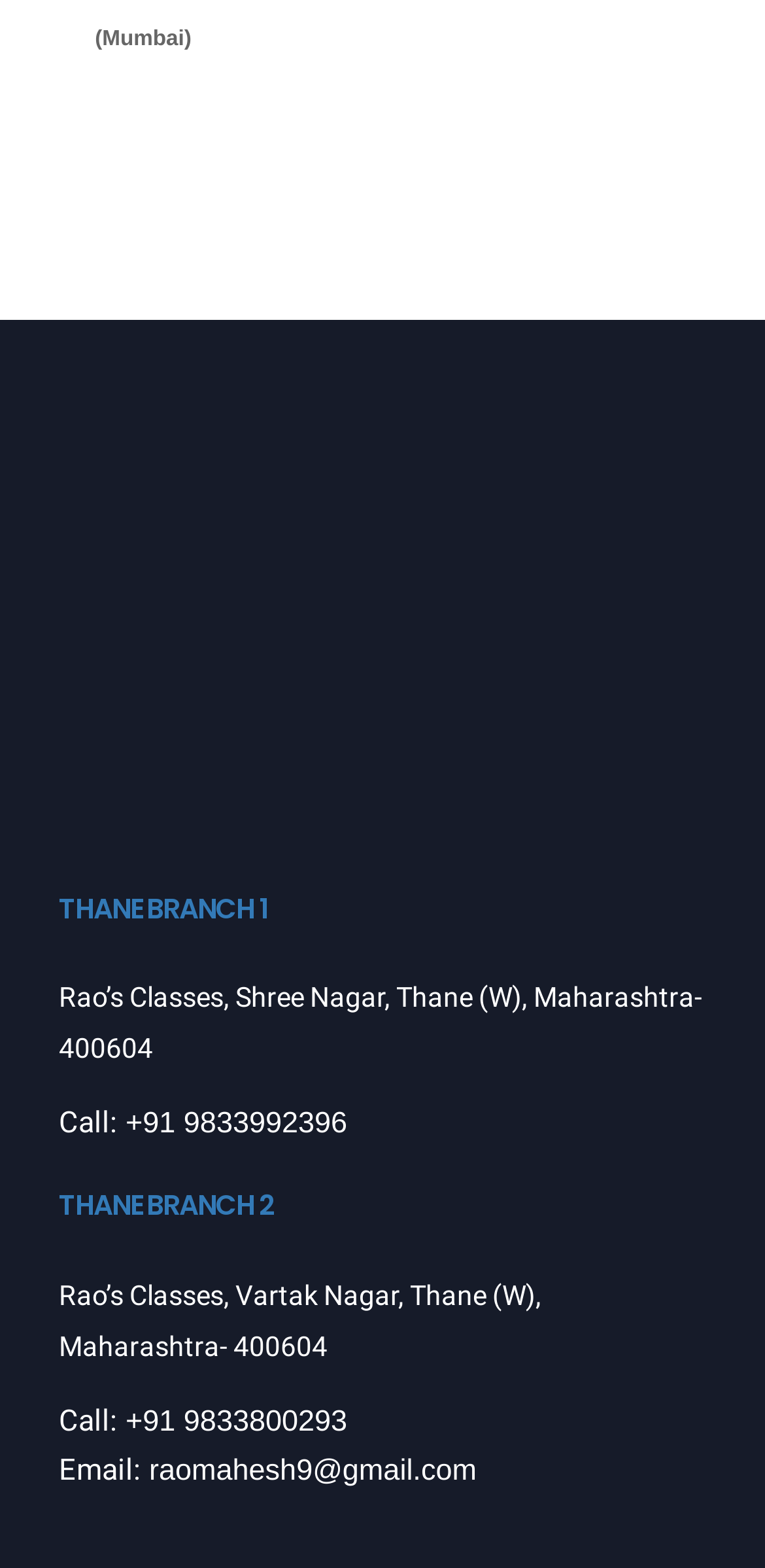What is the address of Thane Branch 1?
Please answer the question with a detailed and comprehensive explanation.

I found the address of Thane Branch 1 by examining the StaticText element which contains the address information.